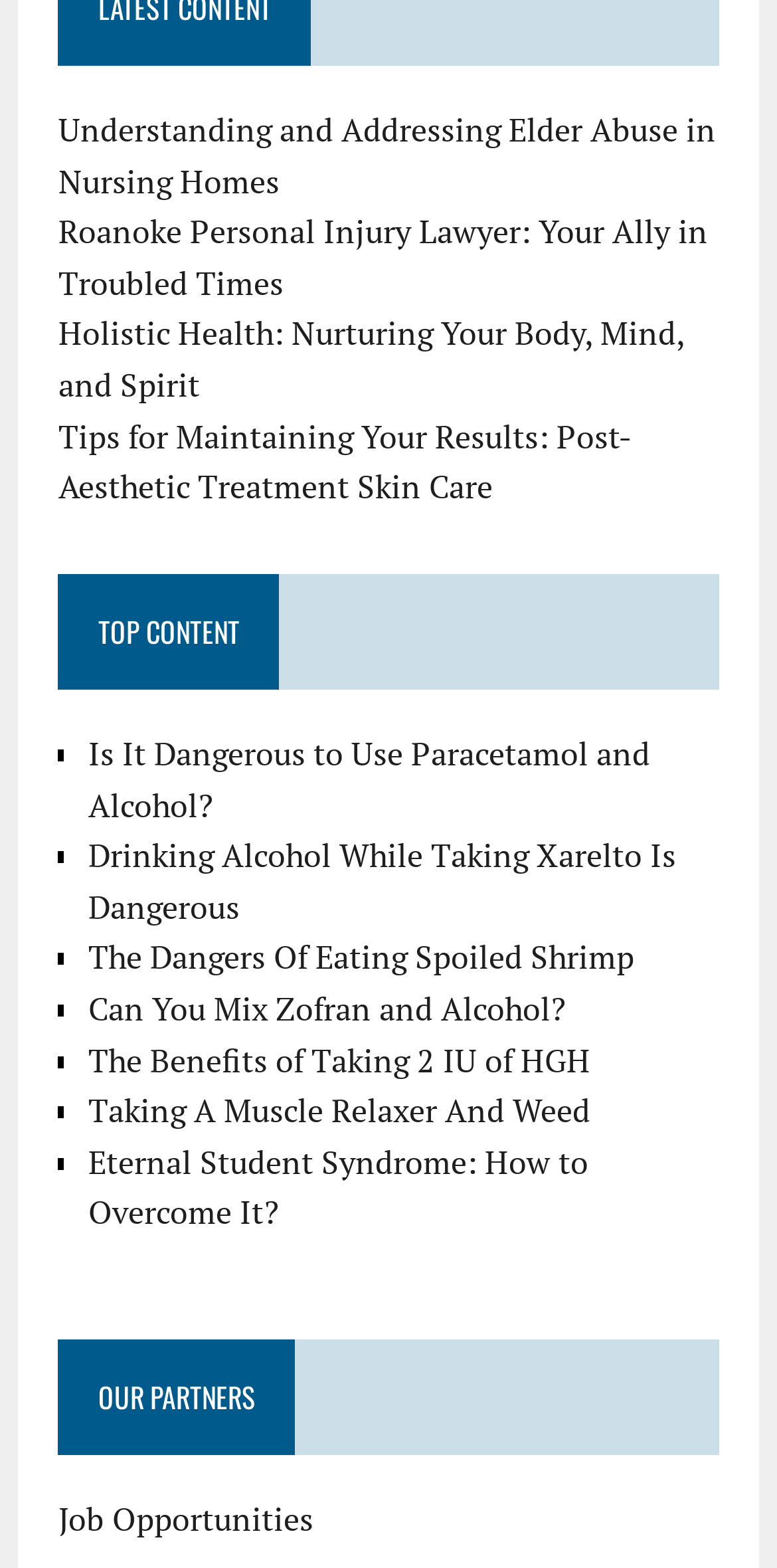Answer the question in a single word or phrase:
How many ListMarkers are there under TOP CONTENT?

8